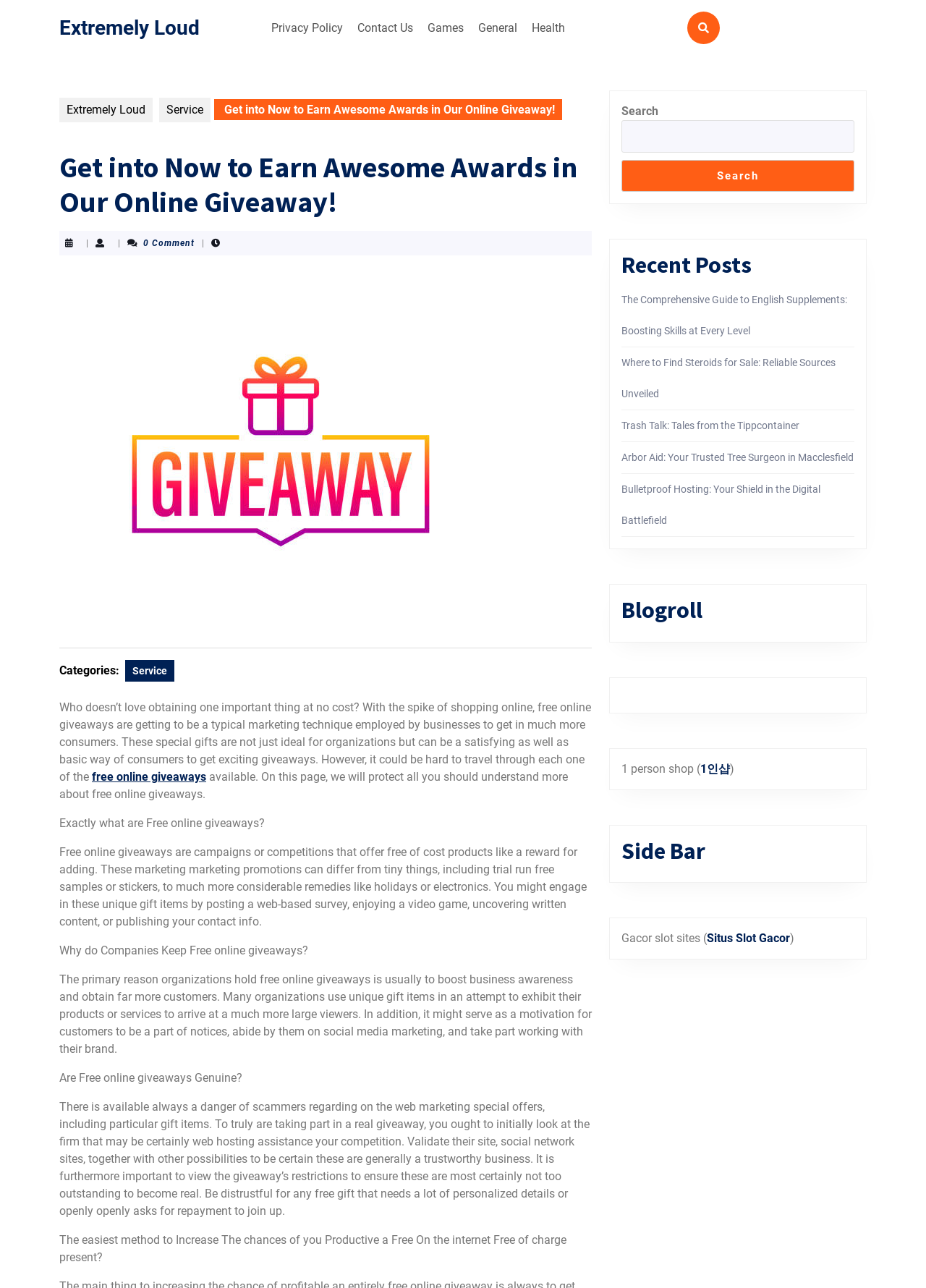Can you specify the bounding box coordinates of the area that needs to be clicked to fulfill the following instruction: "Search for something"?

[0.671, 0.093, 0.923, 0.118]